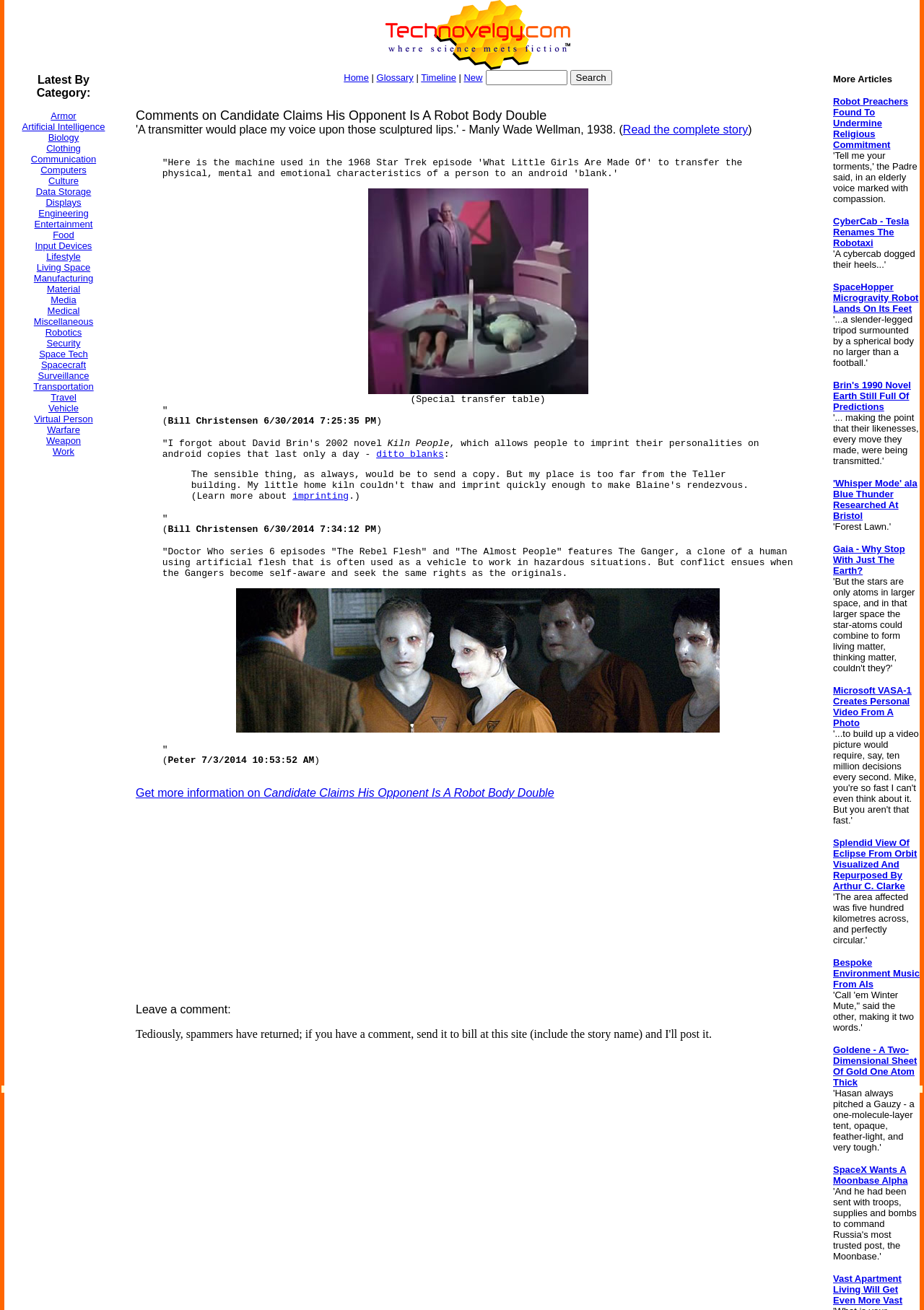Identify the bounding box coordinates for the element you need to click to achieve the following task: "Get more information". The coordinates must be four float values ranging from 0 to 1, formatted as [left, top, right, bottom].

None